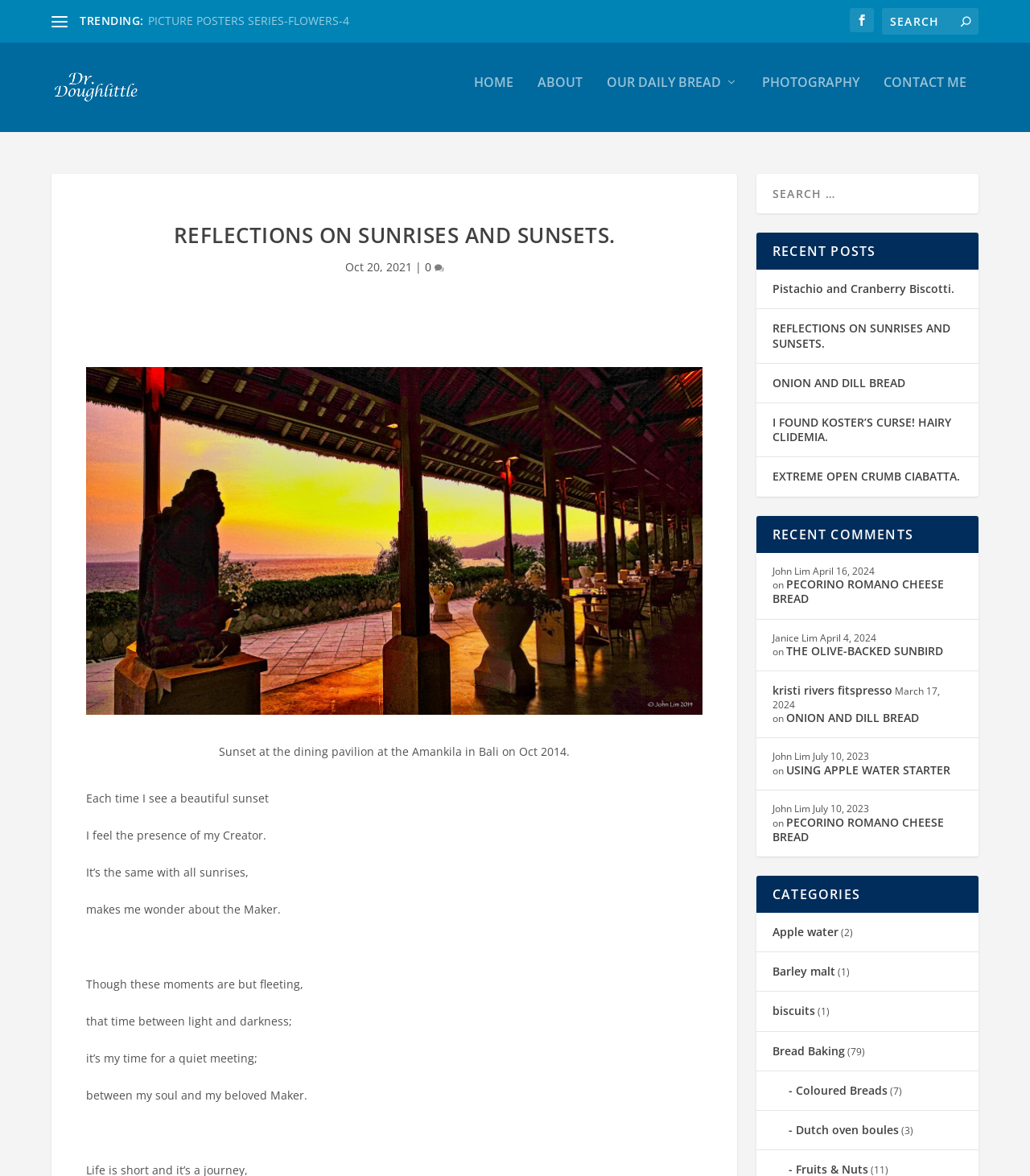Locate the bounding box coordinates of the element that needs to be clicked to carry out the instruction: "View recent posts". The coordinates should be given as four float numbers ranging from 0 to 1, i.e., [left, top, right, bottom].

[0.734, 0.189, 0.95, 0.22]